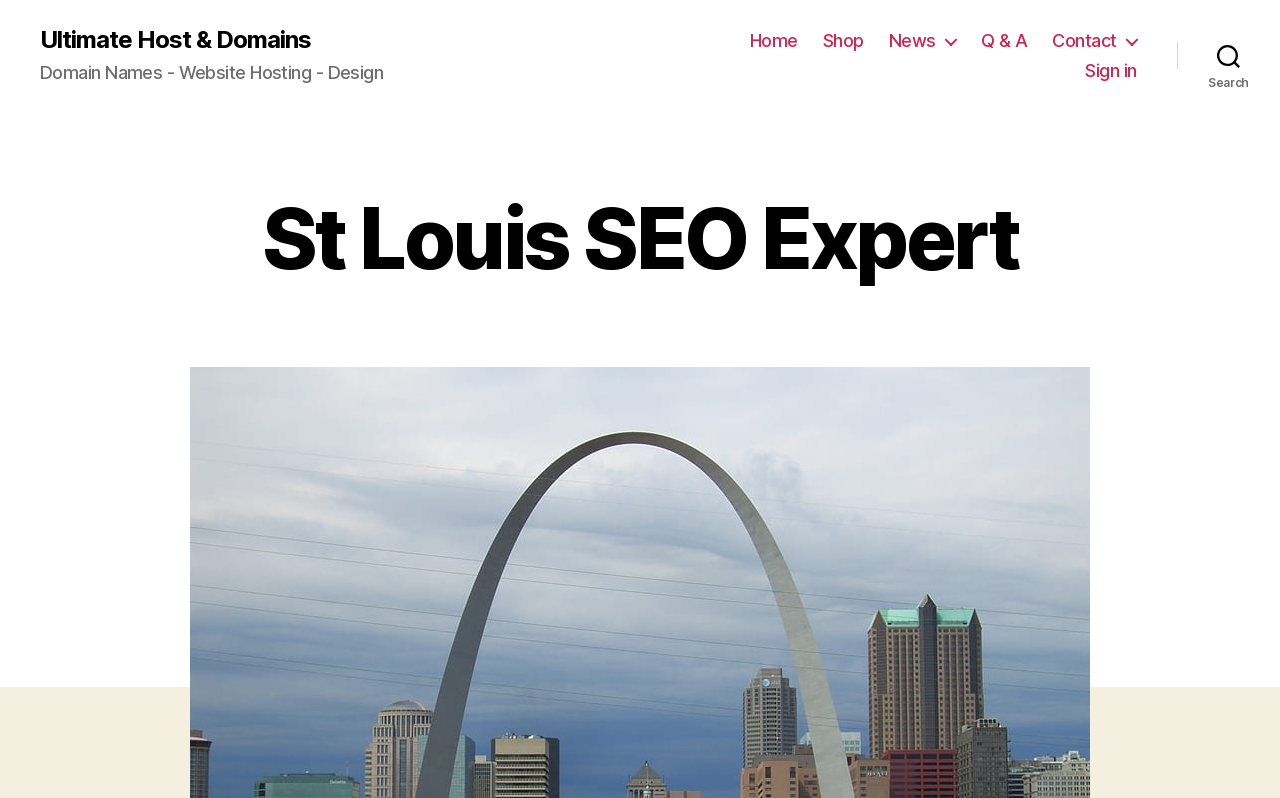Generate a comprehensive caption for the webpage you are viewing.

The webpage is about St Louis SEO Expert services offered by UltimateHost.Domains. At the top-left corner, there is a link to "Ultimate Host & Domains" and a static text "Domain Names - Website Hosting - Design" below it. 

On the top-right side, there is a horizontal navigation menu with six links: "Home", "Shop", "News", "Q & A", "Contact", and "Sign in", arranged from left to right. 

A search button is located at the top-right corner. When expanded, it contains a header section with a prominent heading "St Louis SEO Expert" that occupies most of the width.